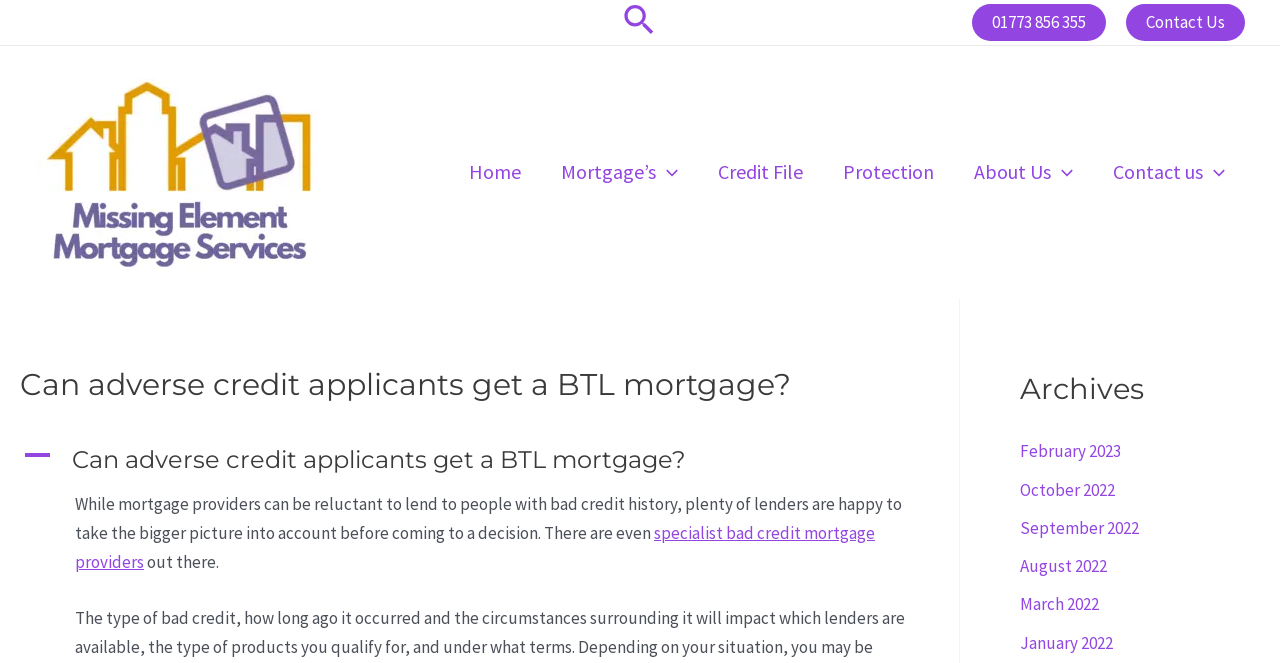Please identify the bounding box coordinates of the clickable region that I should interact with to perform the following instruction: "Contact us". The coordinates should be expressed as four float numbers between 0 and 1, i.e., [left, top, right, bottom].

[0.88, 0.006, 0.973, 0.062]